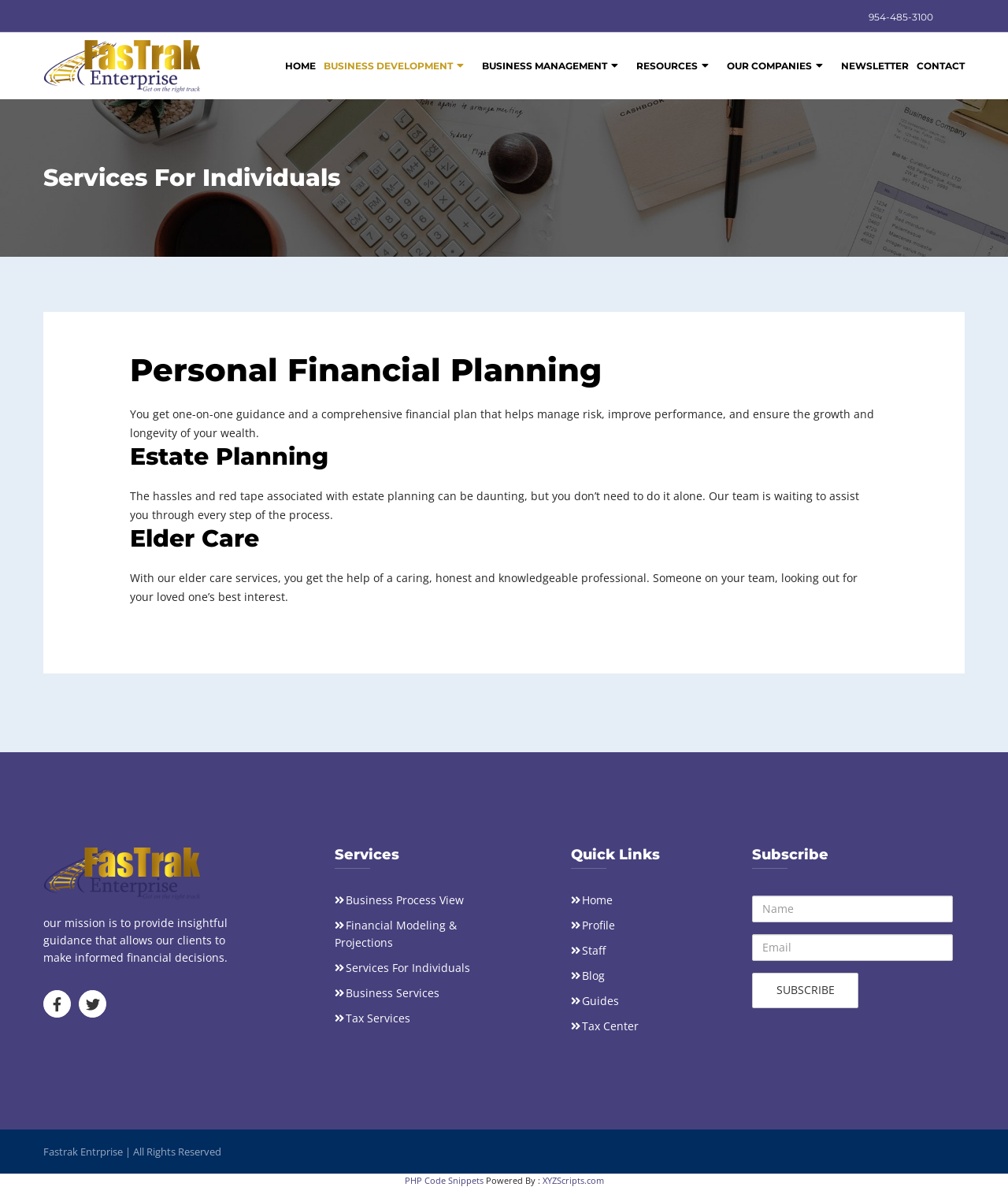Given the description "Our Companies", provide the bounding box coordinates of the corresponding UI element.

[0.717, 0.027, 0.83, 0.084]